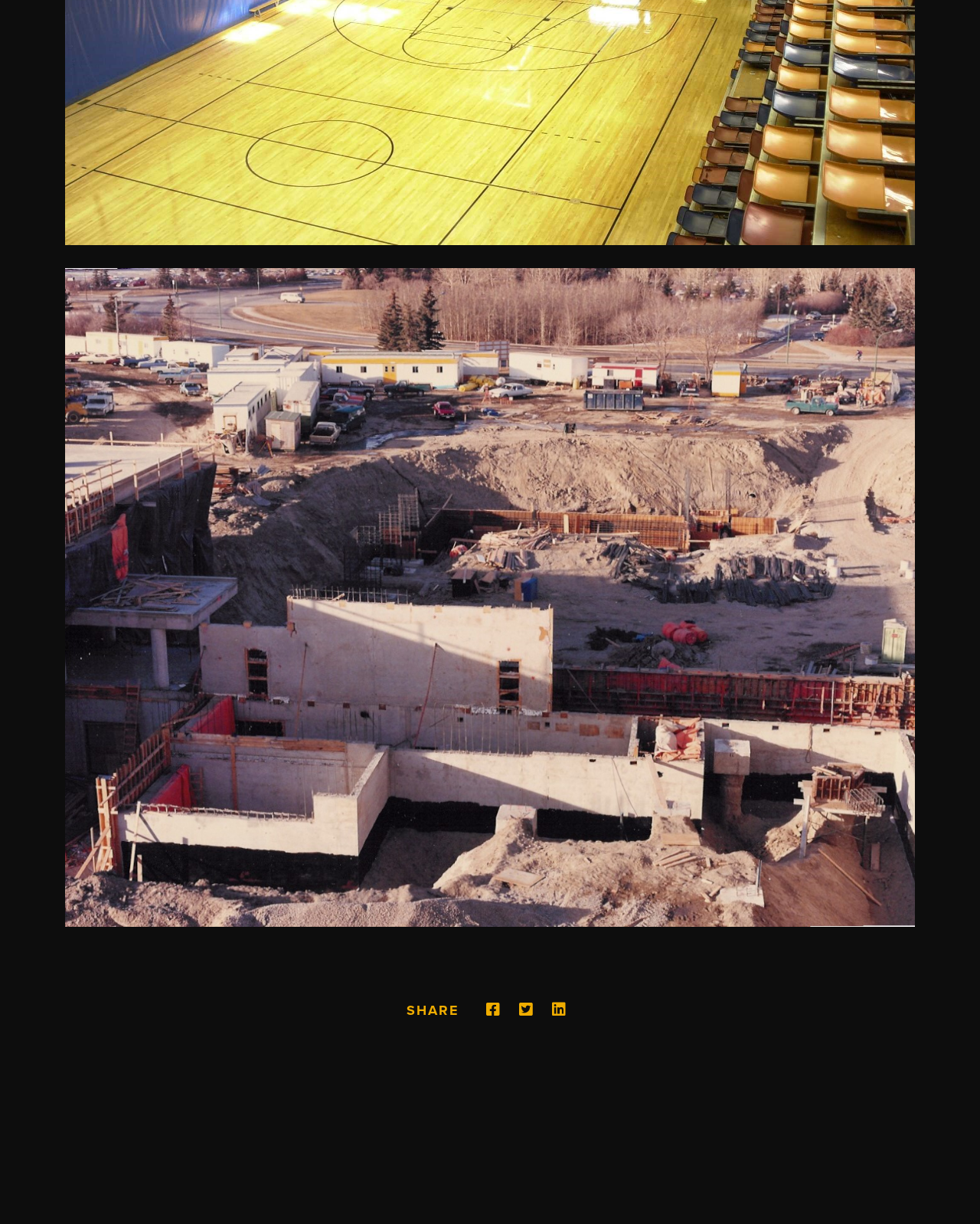How many social media links are available?
Please provide a single word or phrase in response based on the screenshot.

3